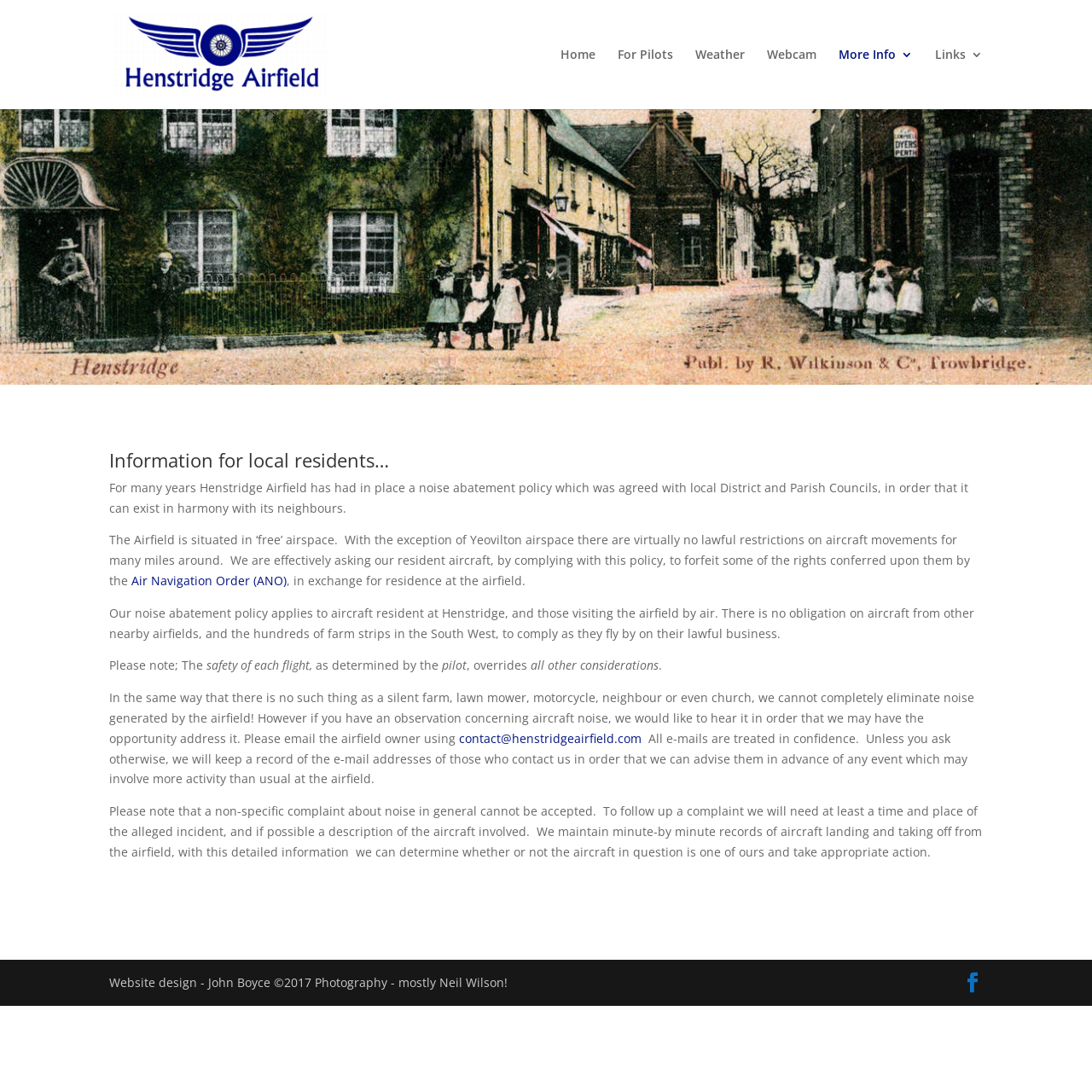Identify the bounding box coordinates of the region that should be clicked to execute the following instruction: "Click on the 'Home' link".

[0.513, 0.045, 0.545, 0.1]